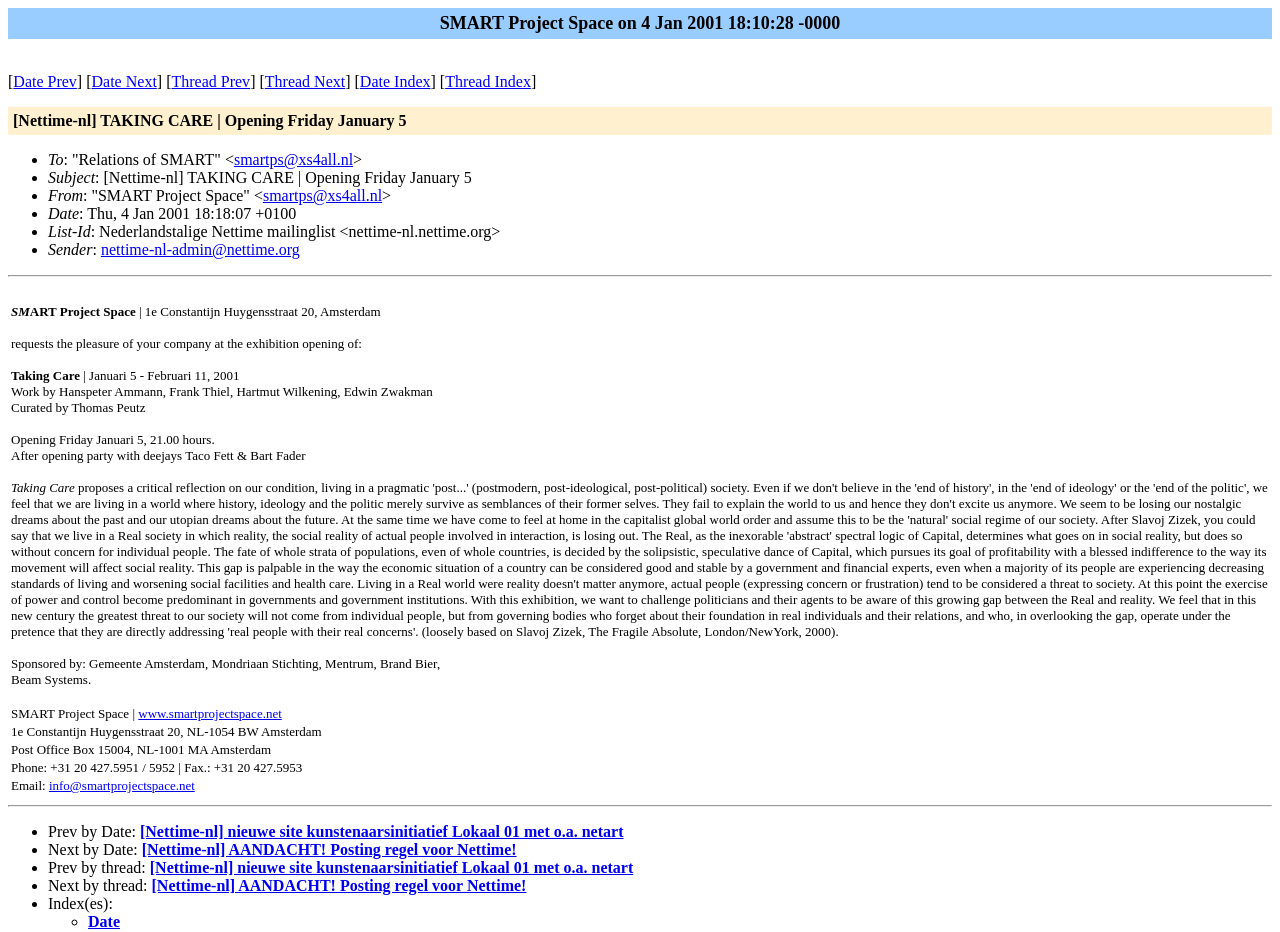Specify the bounding box coordinates for the region that must be clicked to perform the given instruction: "Click on 'Date Prev'".

[0.01, 0.078, 0.06, 0.097]